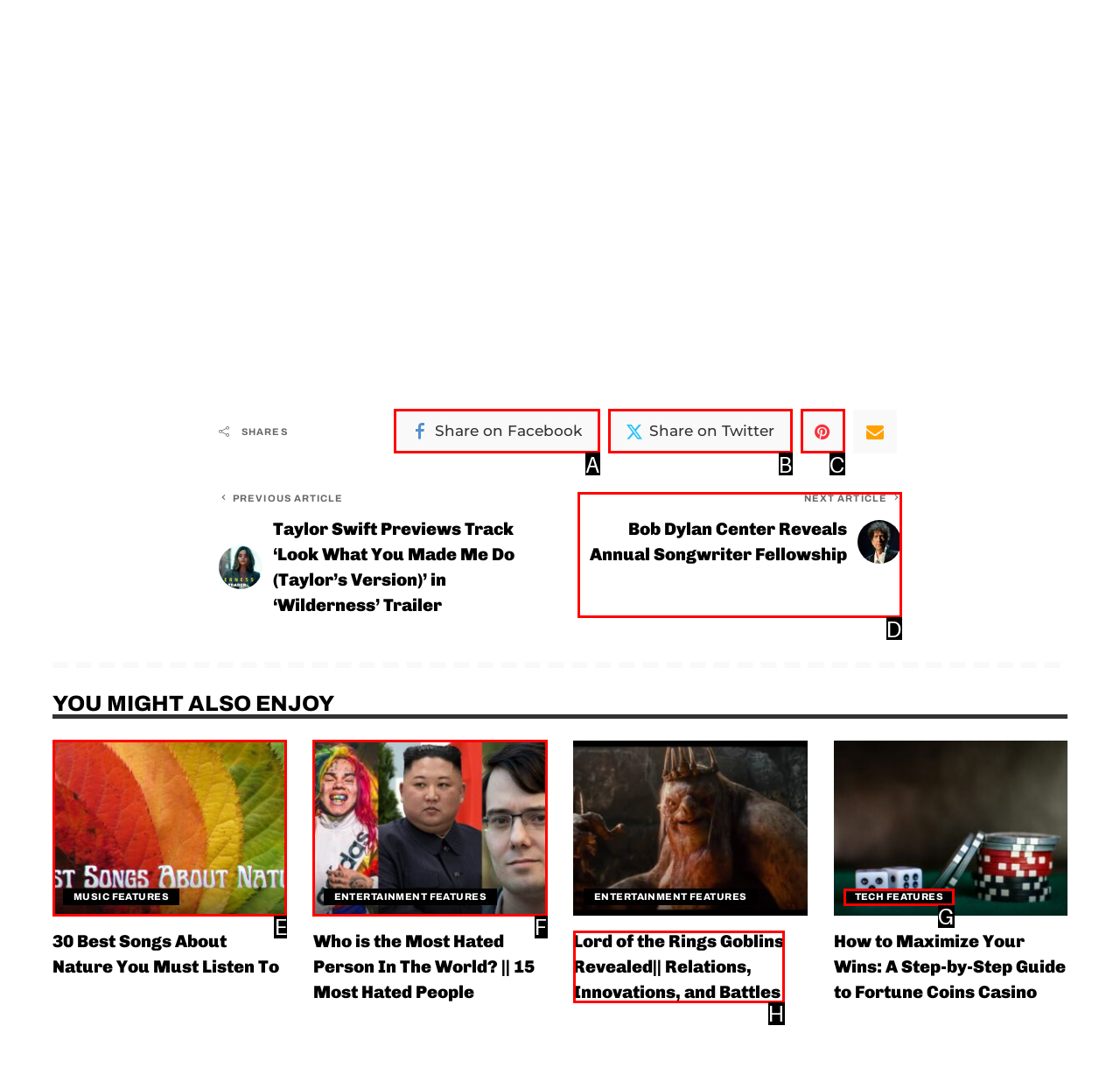From the options presented, which lettered element matches this description: Share on Twitter
Reply solely with the letter of the matching option.

B